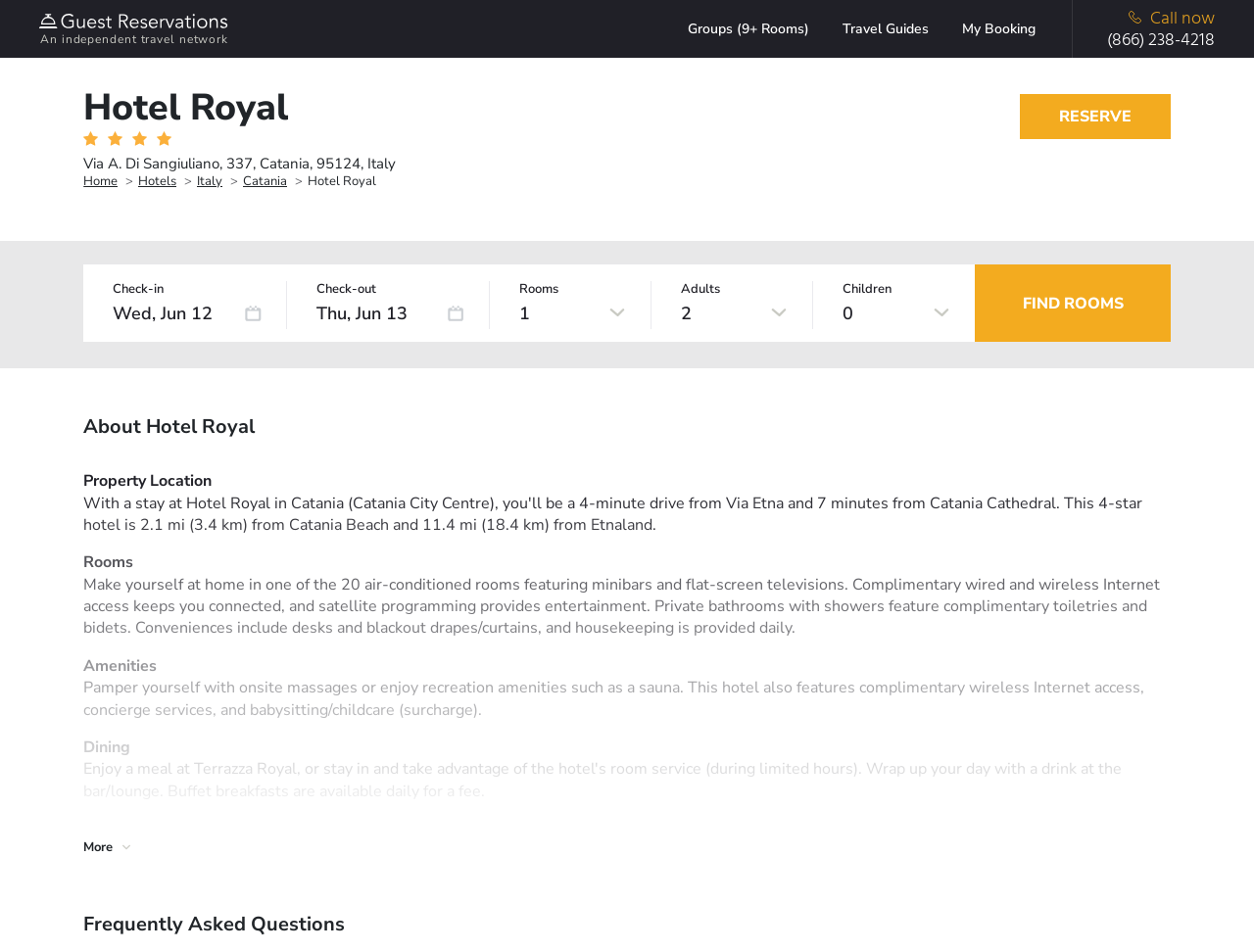Extract the bounding box of the UI element described as: "Call now (866) 238-4218".

[0.883, 0.008, 0.969, 0.053]